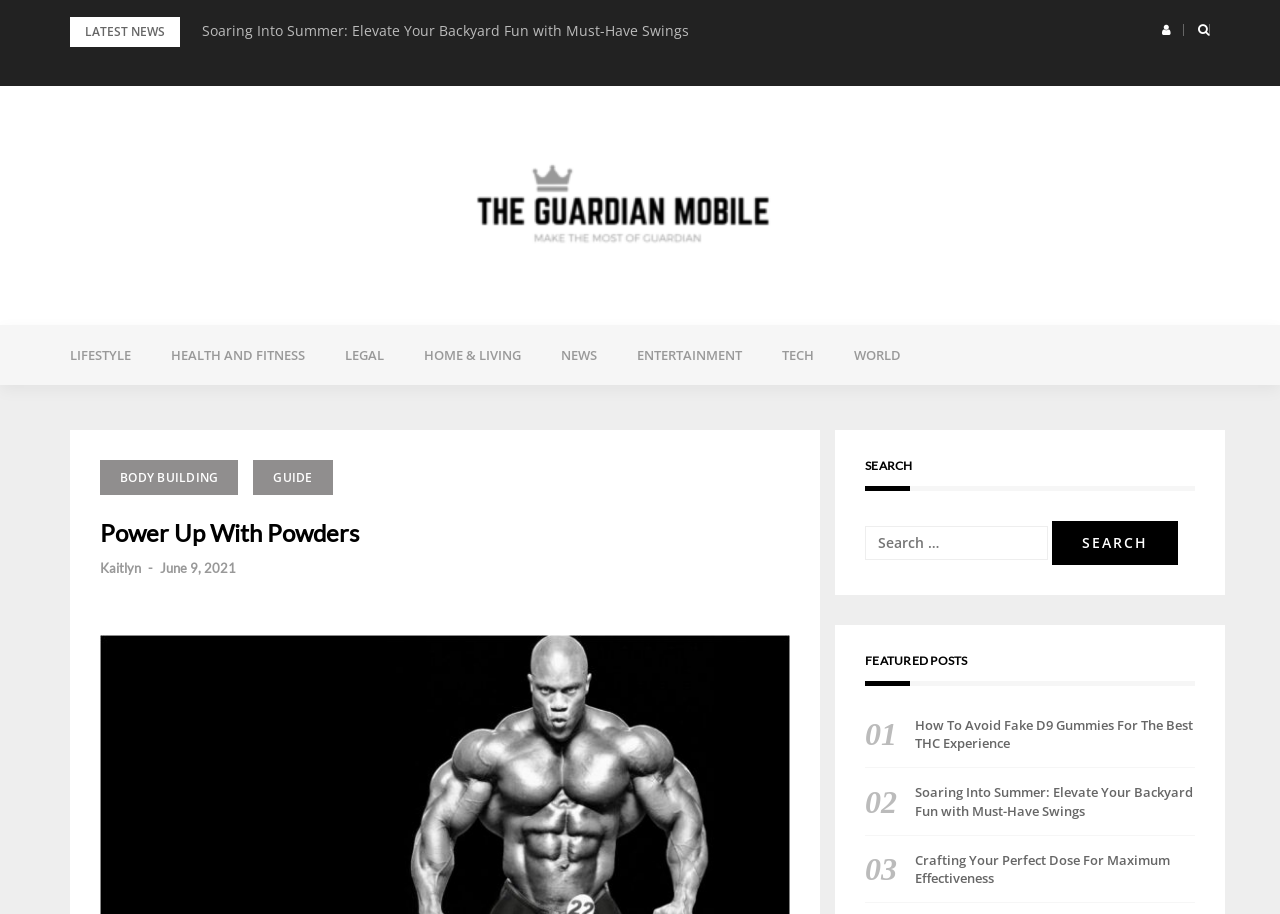What is the search function used for?
Answer the question based on the image using a single word or a brief phrase.

Search for: